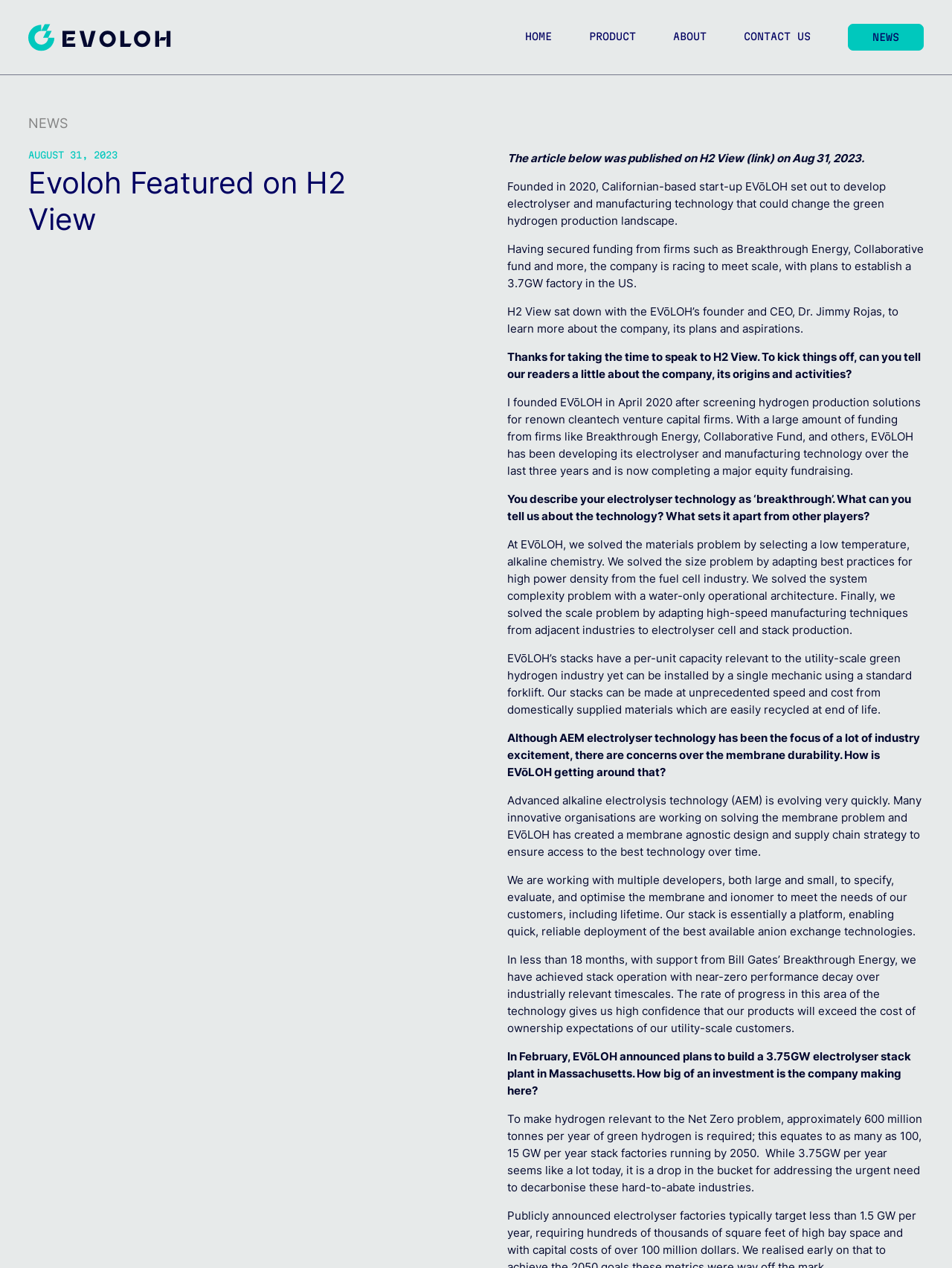Please indicate the bounding box coordinates of the element's region to be clicked to achieve the instruction: "Click on the ABOUT link". Provide the coordinates as four float numbers between 0 and 1, i.e., [left, top, right, bottom].

[0.707, 0.019, 0.742, 0.039]